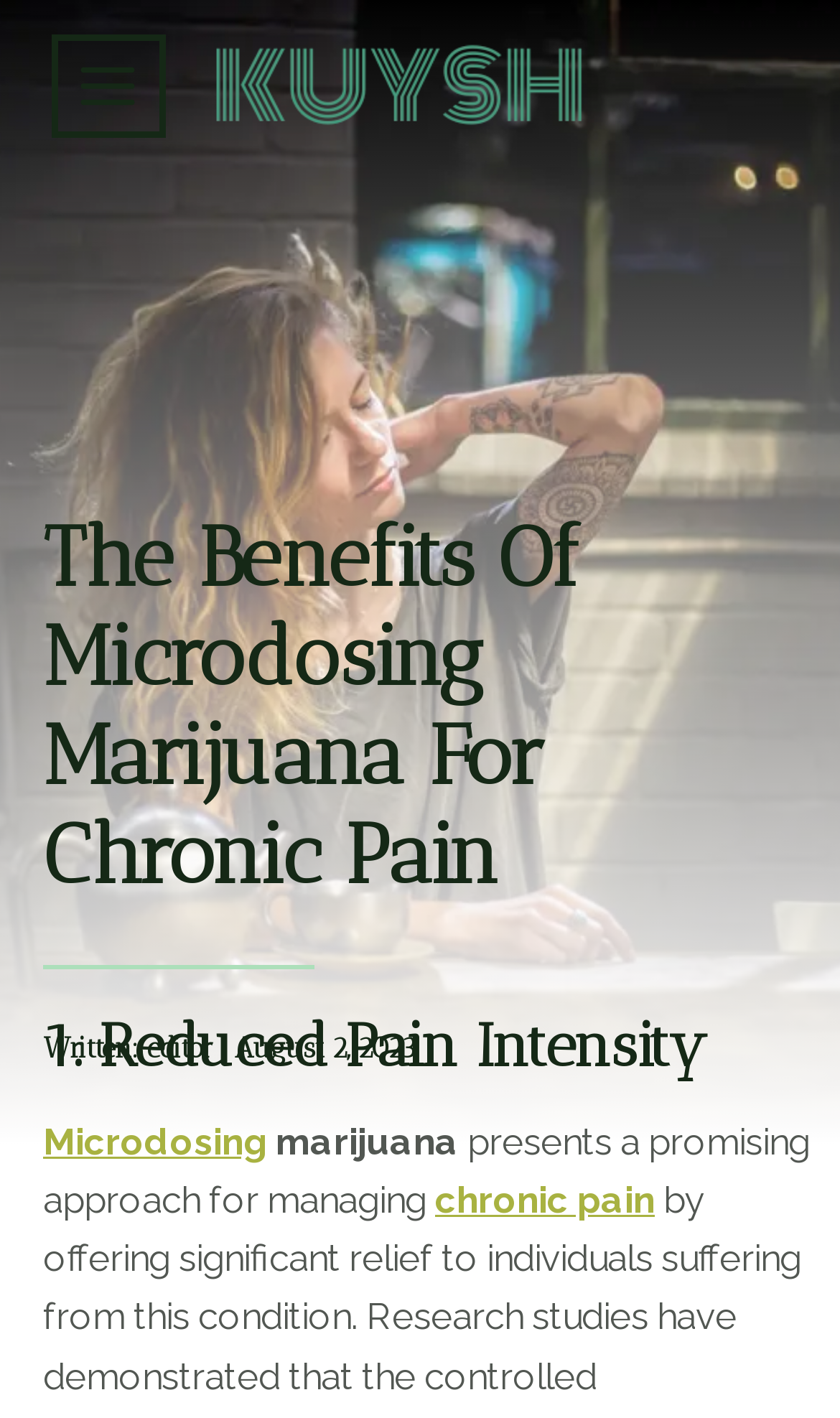What is the logo of the website?
Using the image, answer in one word or phrase.

KUYSH